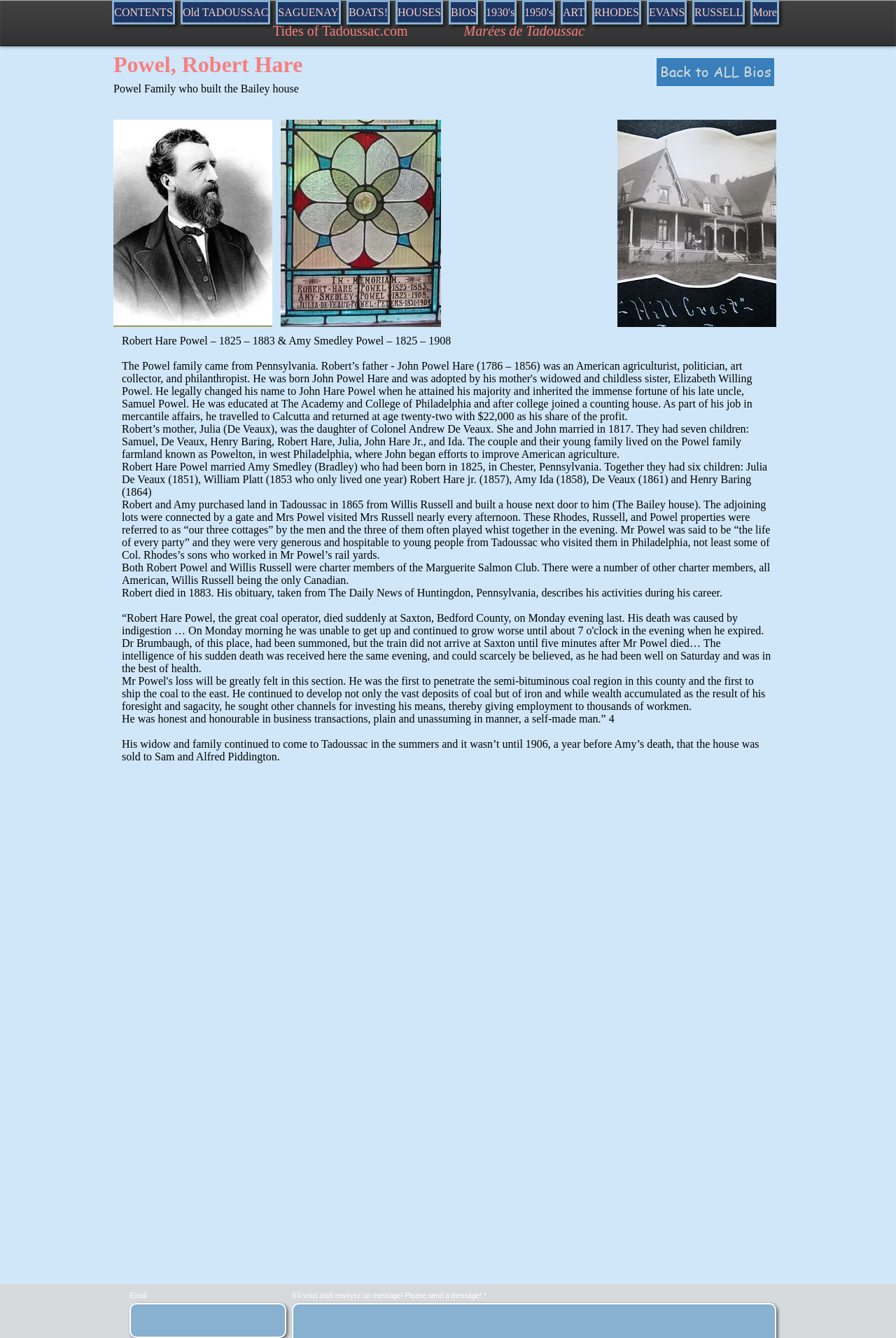Please find the bounding box coordinates of the element that needs to be clicked to perform the following instruction: "Click on the 'More' link". The bounding box coordinates should be four float numbers between 0 and 1, represented as [left, top, right, bottom].

[0.838, 0.0, 0.87, 0.018]